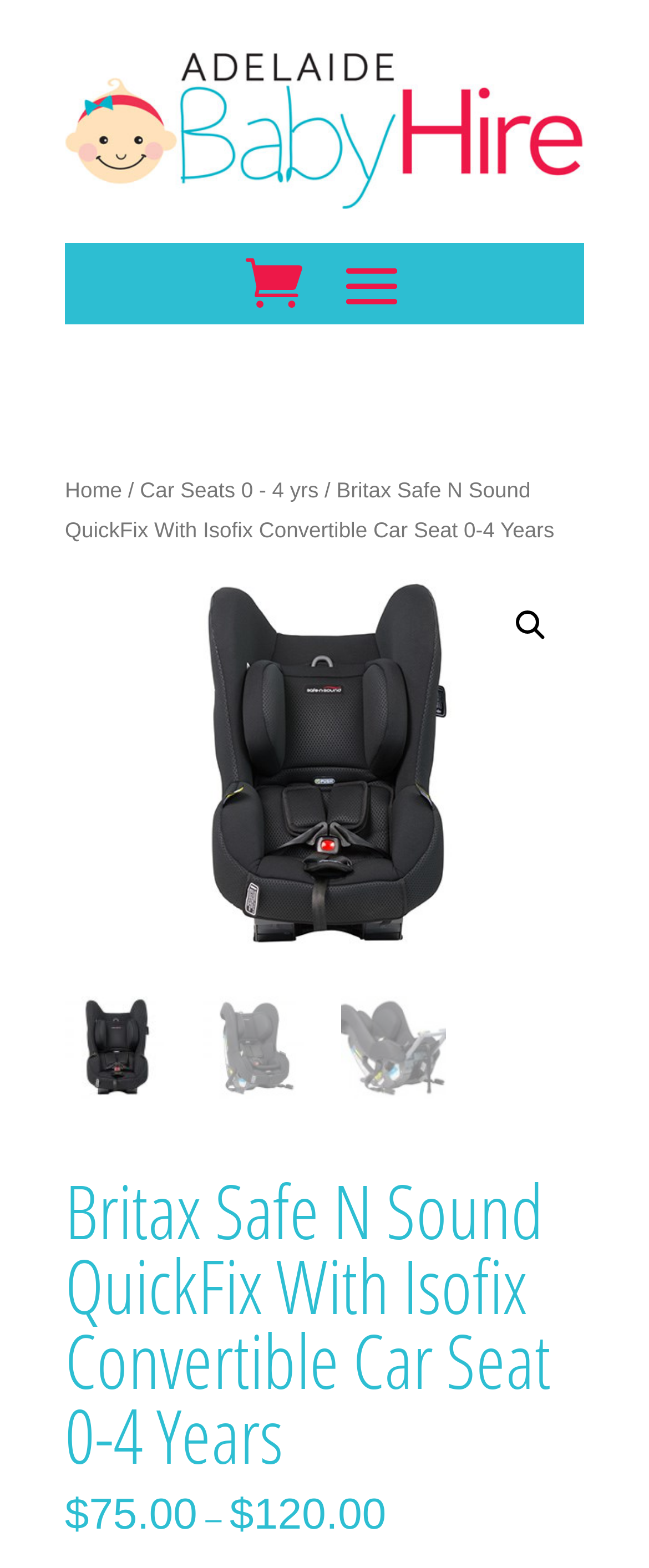What is the product name? Examine the screenshot and reply using just one word or a brief phrase.

Britax Safe N Sound QuickFix With Isofix Convertible Car Seat 0-4 Years